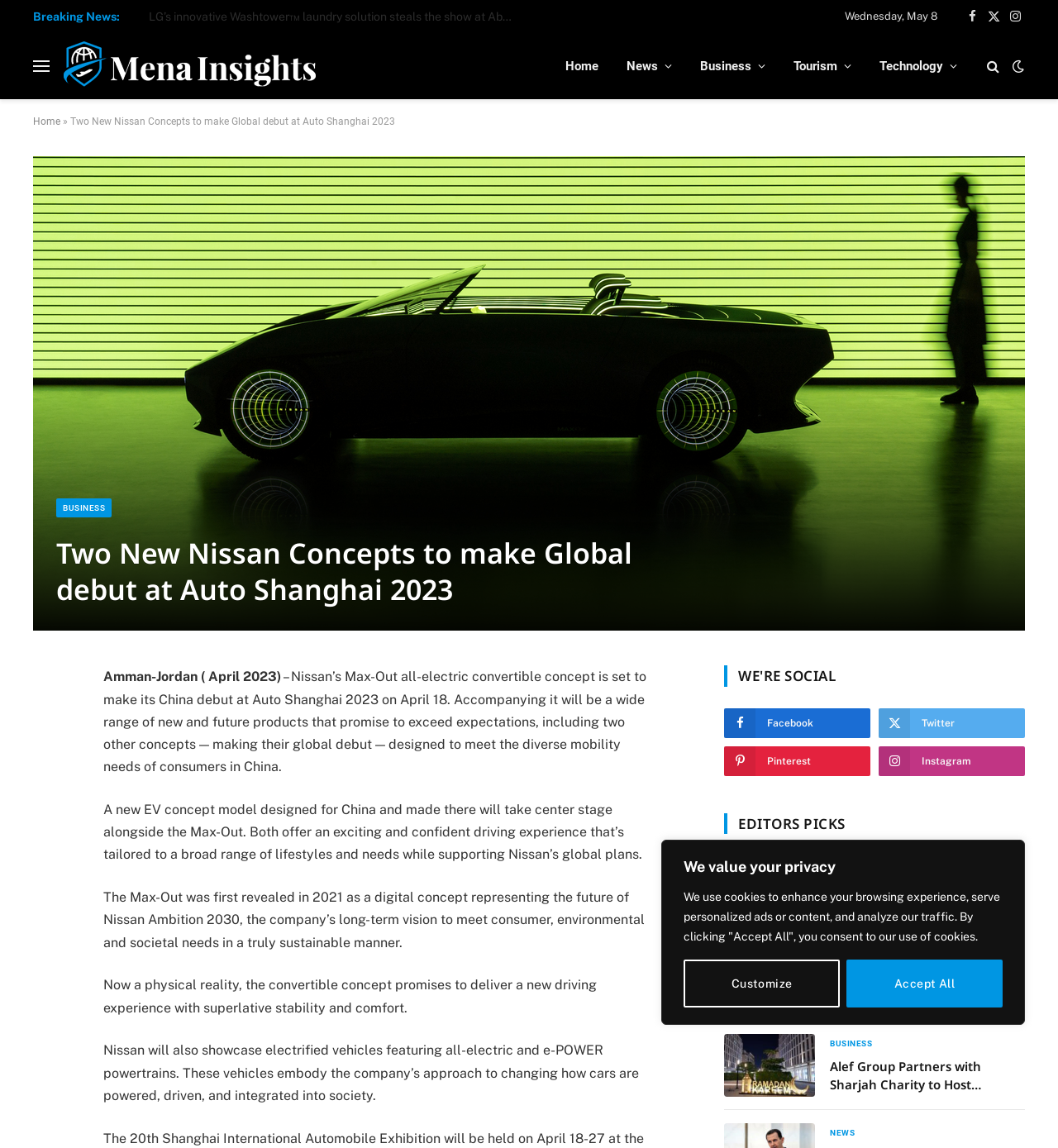Find the bounding box coordinates for the element that must be clicked to complete the instruction: "View the 'BUSINESS' section". The coordinates should be four float numbers between 0 and 1, indicated as [left, top, right, bottom].

[0.053, 0.434, 0.105, 0.451]